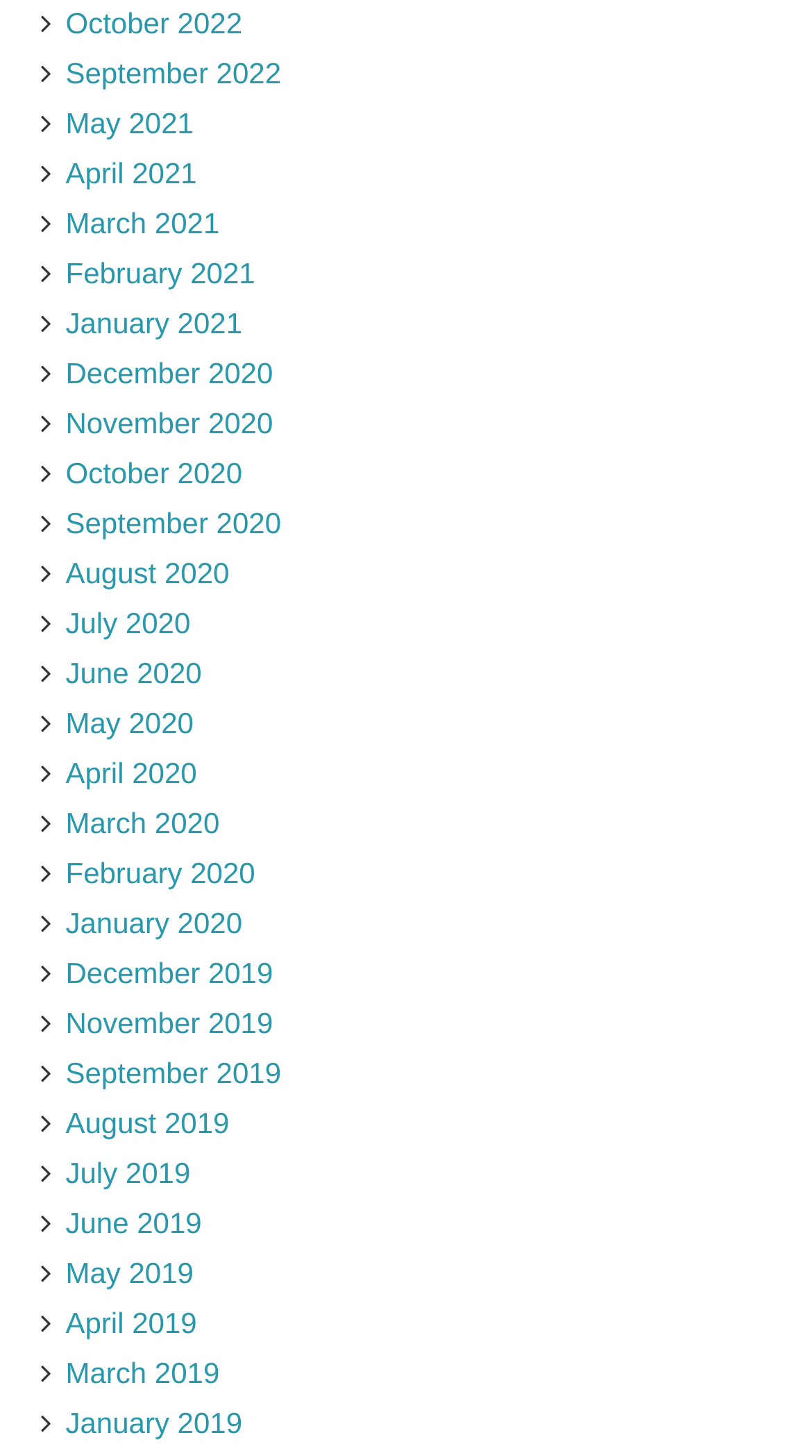Please identify the bounding box coordinates of the area I need to click to accomplish the following instruction: "view October 2022".

[0.081, 0.004, 0.298, 0.027]